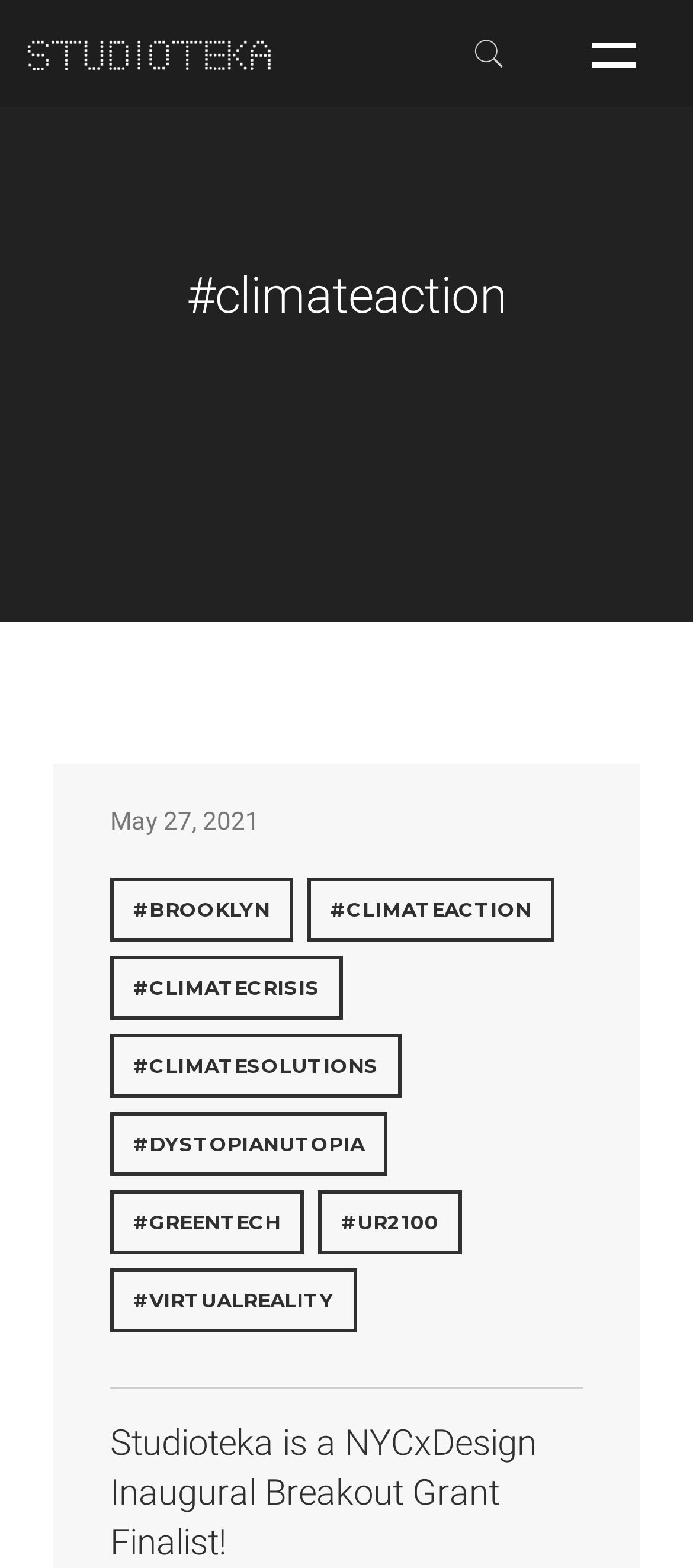How many navigation links are there?
Provide a well-explained and detailed answer to the question.

There are 7 navigation links on the webpage, which are 'HOME', 'STUDIO', 'WORK', 'NEWS', 'CONTACT', 'NEWS' (again), and '中文简介'.